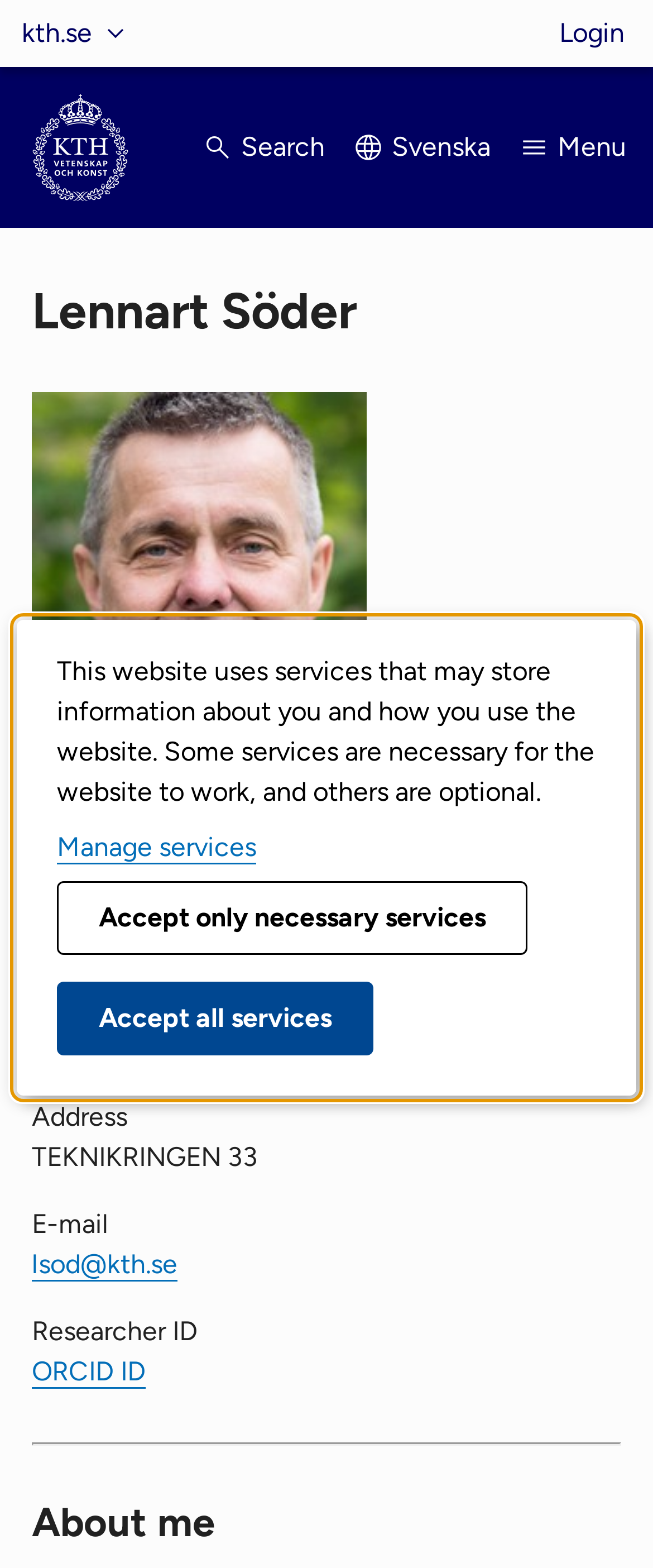What is the name of the division Lennart Söder works for?
Please respond to the question with a detailed and thorough explanation.

I found the answer by looking at the link 'DIVISION OF ELECTRIC POWER AND ENERGY SYSTEMS' under the 'Works for' label, which indicates the division Lennart Söder is affiliated with.